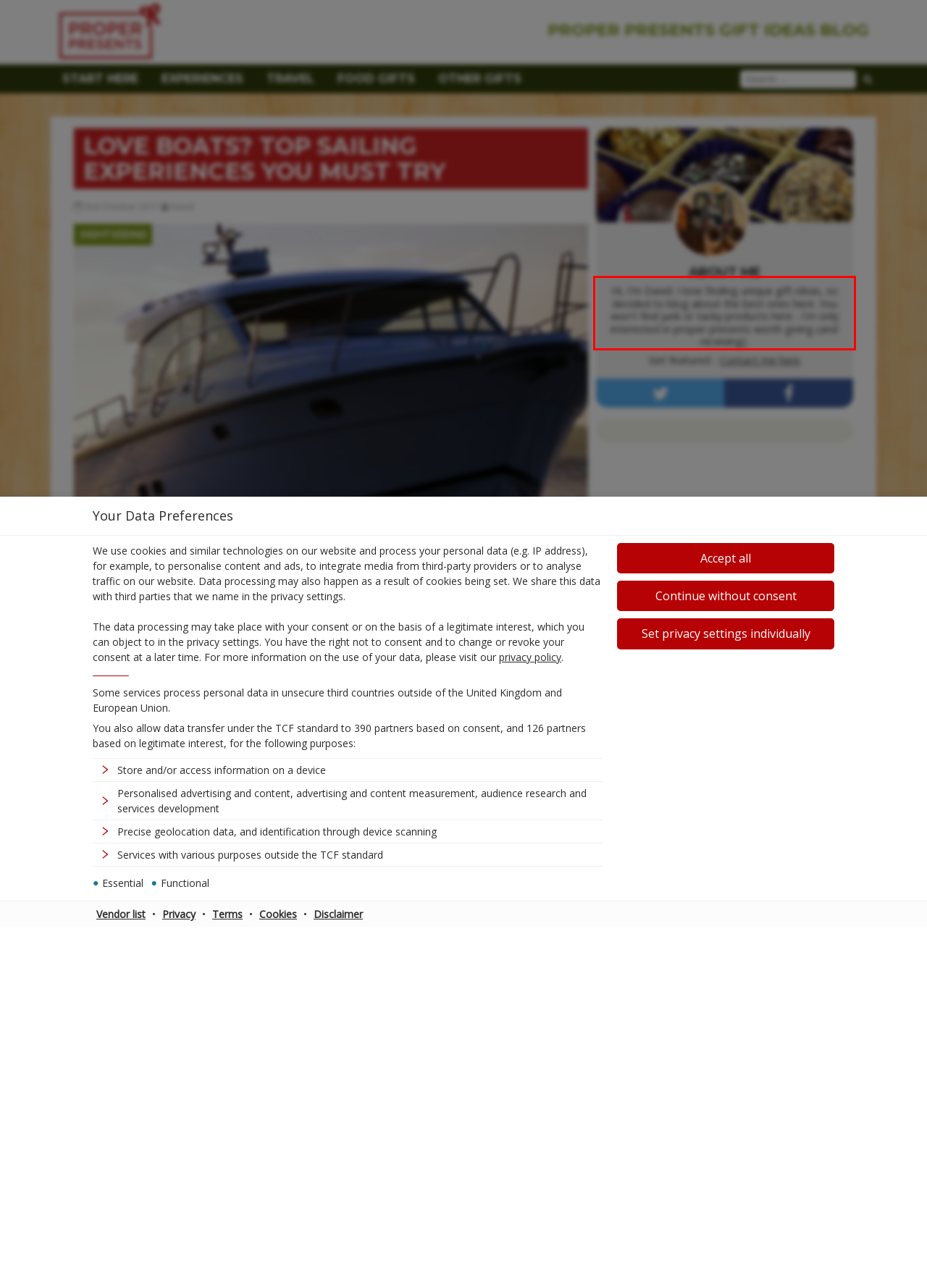Examine the webpage screenshot, find the red bounding box, and extract the text content within this marked area.

Hi, I'm David. I love finding unique gift ideas, so decided to blog about the best ones here. You won't find junk or tacky products here - I'm only interested in proper presents worth giving (and receiving).